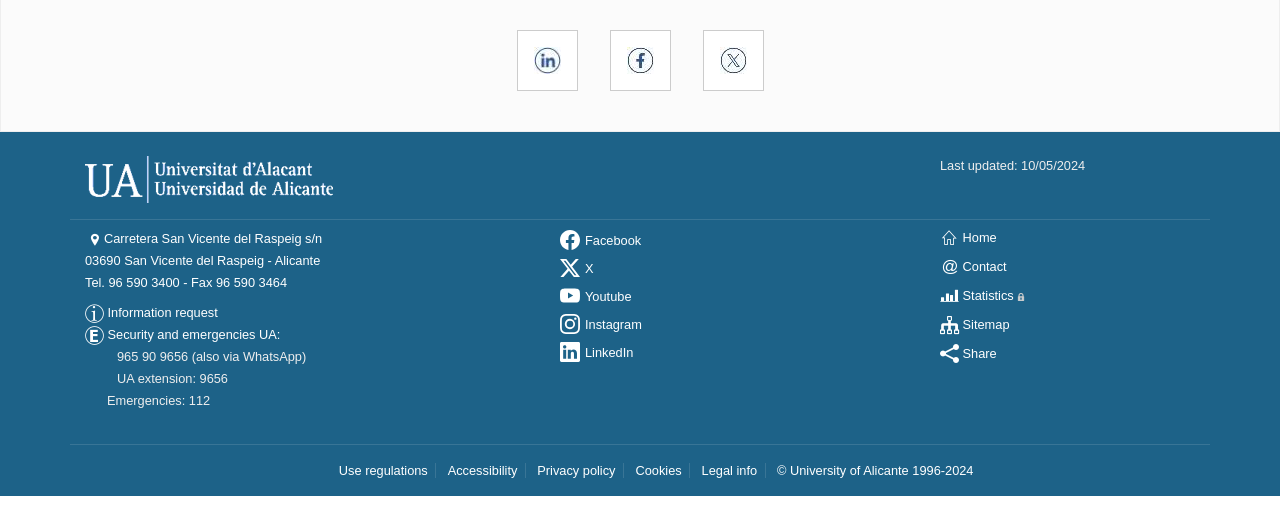Pinpoint the bounding box coordinates of the clickable element needed to complete the instruction: "Go to the home page". The coordinates should be provided as four float numbers between 0 and 1: [left, top, right, bottom].

[0.734, 0.448, 0.779, 0.478]